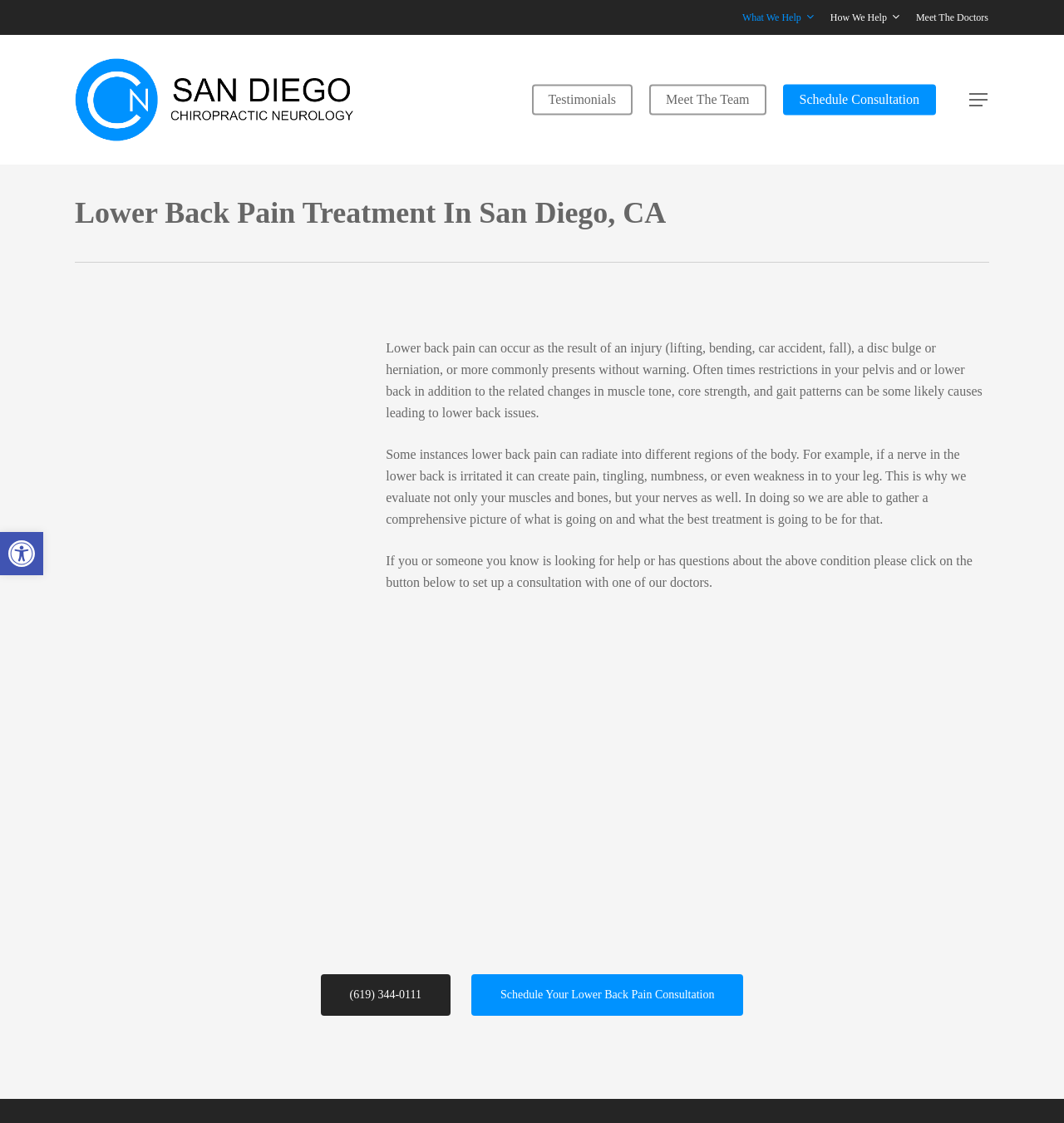Please find the bounding box coordinates of the element that you should click to achieve the following instruction: "Click on Schedule Consultation". The coordinates should be presented as four float numbers between 0 and 1: [left, top, right, bottom].

[0.736, 0.079, 0.88, 0.098]